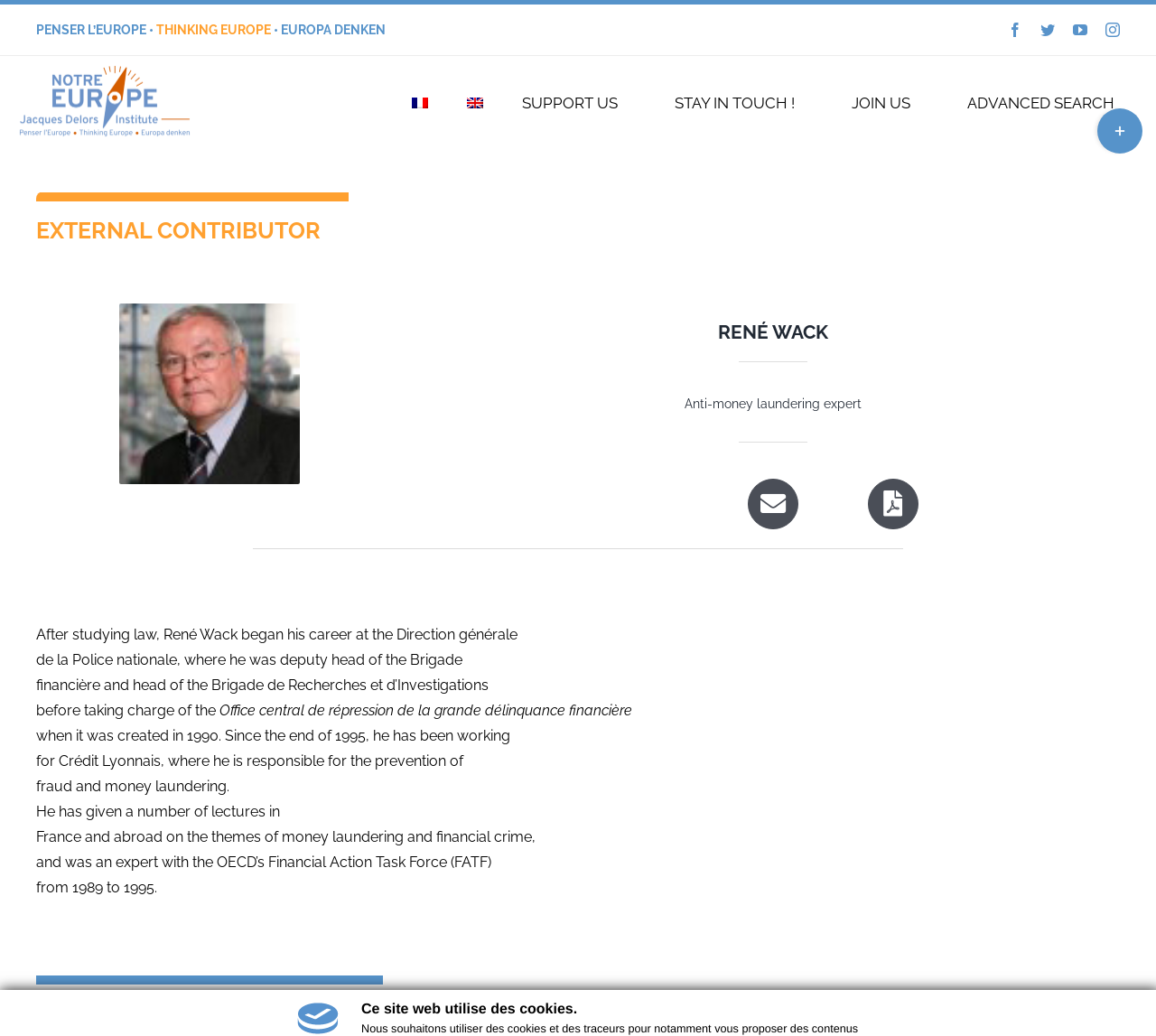What is the topic of the section headed 'PUBLICATIONS'?
Refer to the image and give a detailed response to the question.

I determined the answer by reading the heading 'PUBLICATIONS' which is a separate section on the webpage.